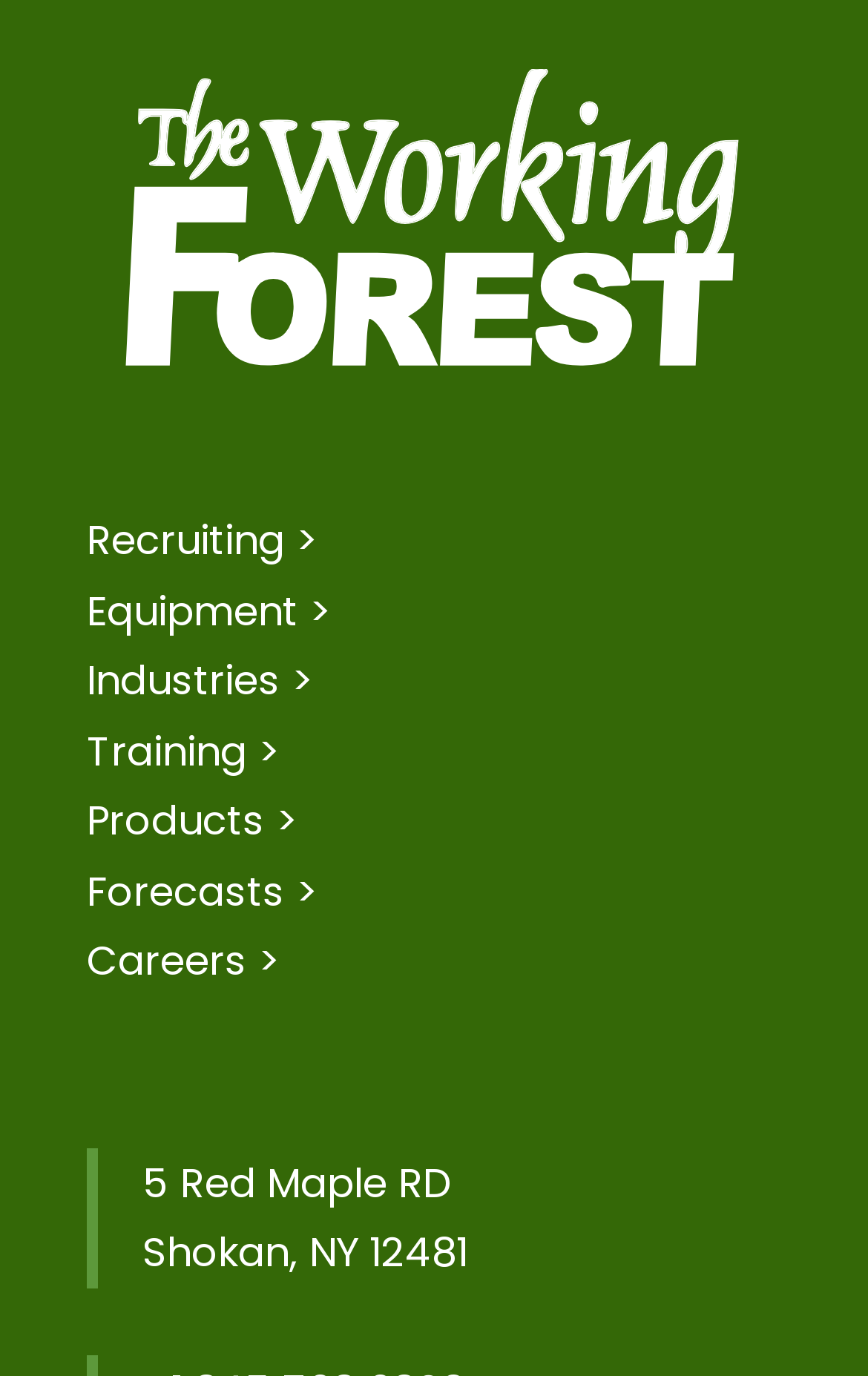Please provide a comprehensive answer to the question based on the screenshot: What is the last link in the top section of the webpage?

I looked at the link elements that are direct children of the Root Element and found the last one, which has the text content 'Careers >'.